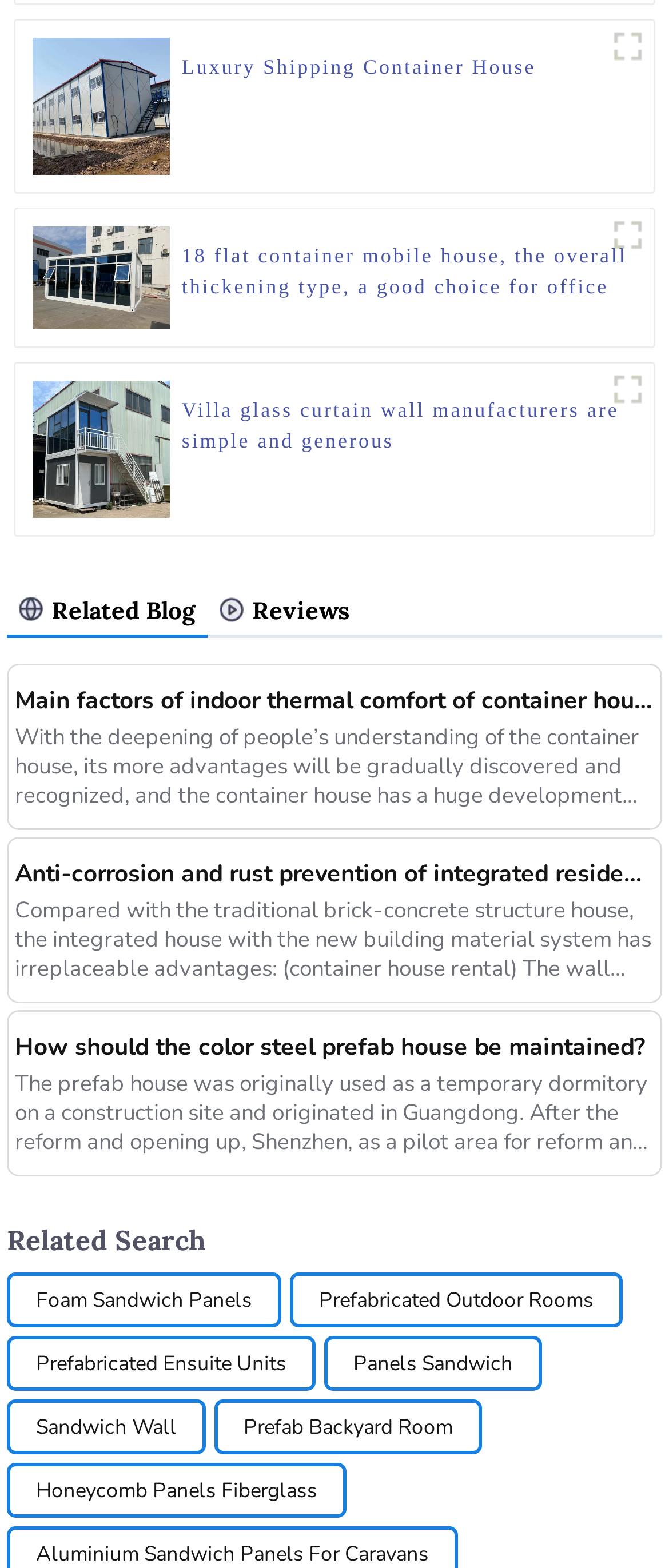Give a one-word or phrase response to the following question: What is the purpose of the 'Related Search' section?

To provide related search links